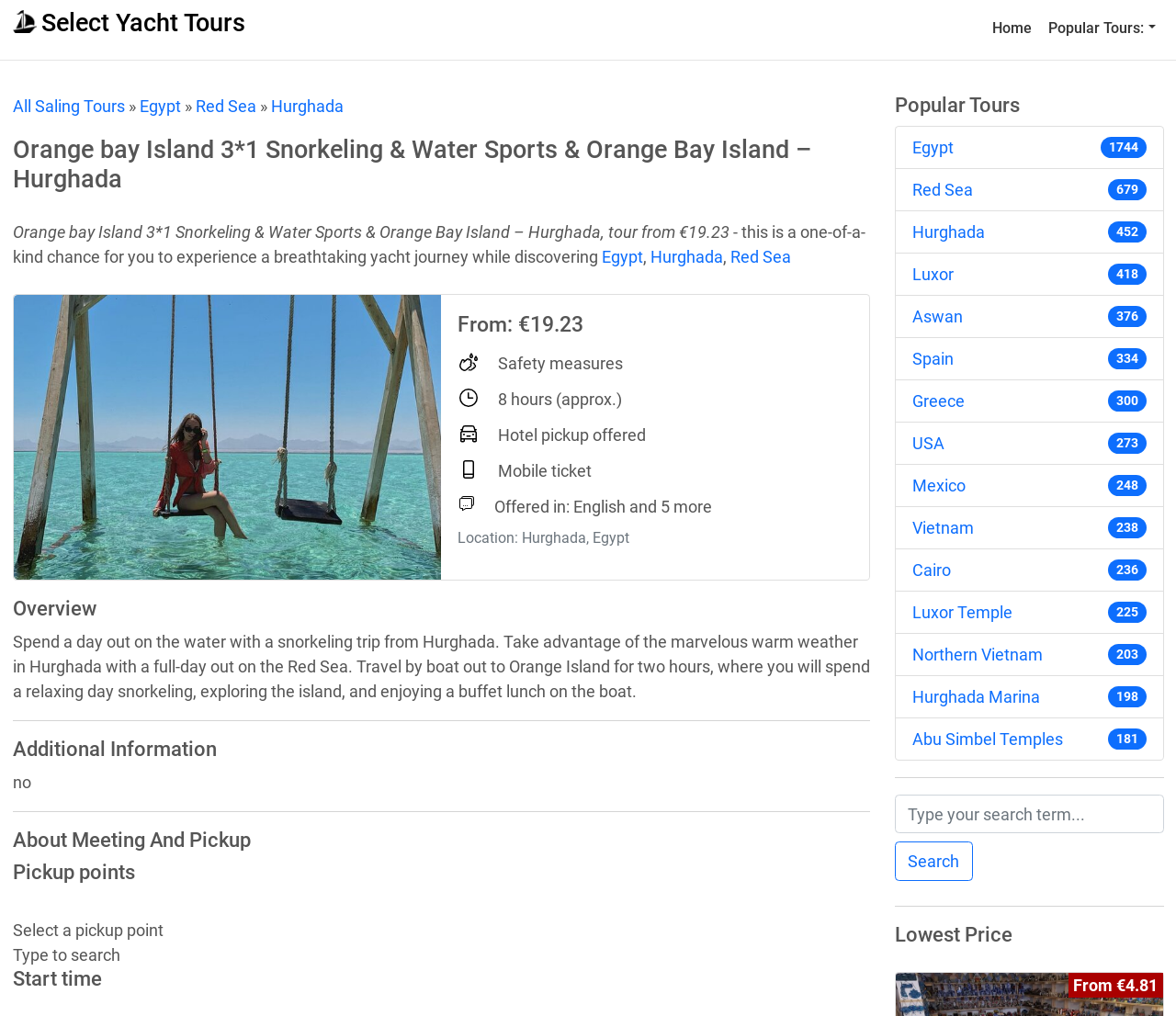What is the duration of the tour?
Can you provide a detailed and comprehensive answer to the question?

I found the answer by looking at the section 'Overview' and the text '8 hours (approx.)' which is listed as one of the safety measures.